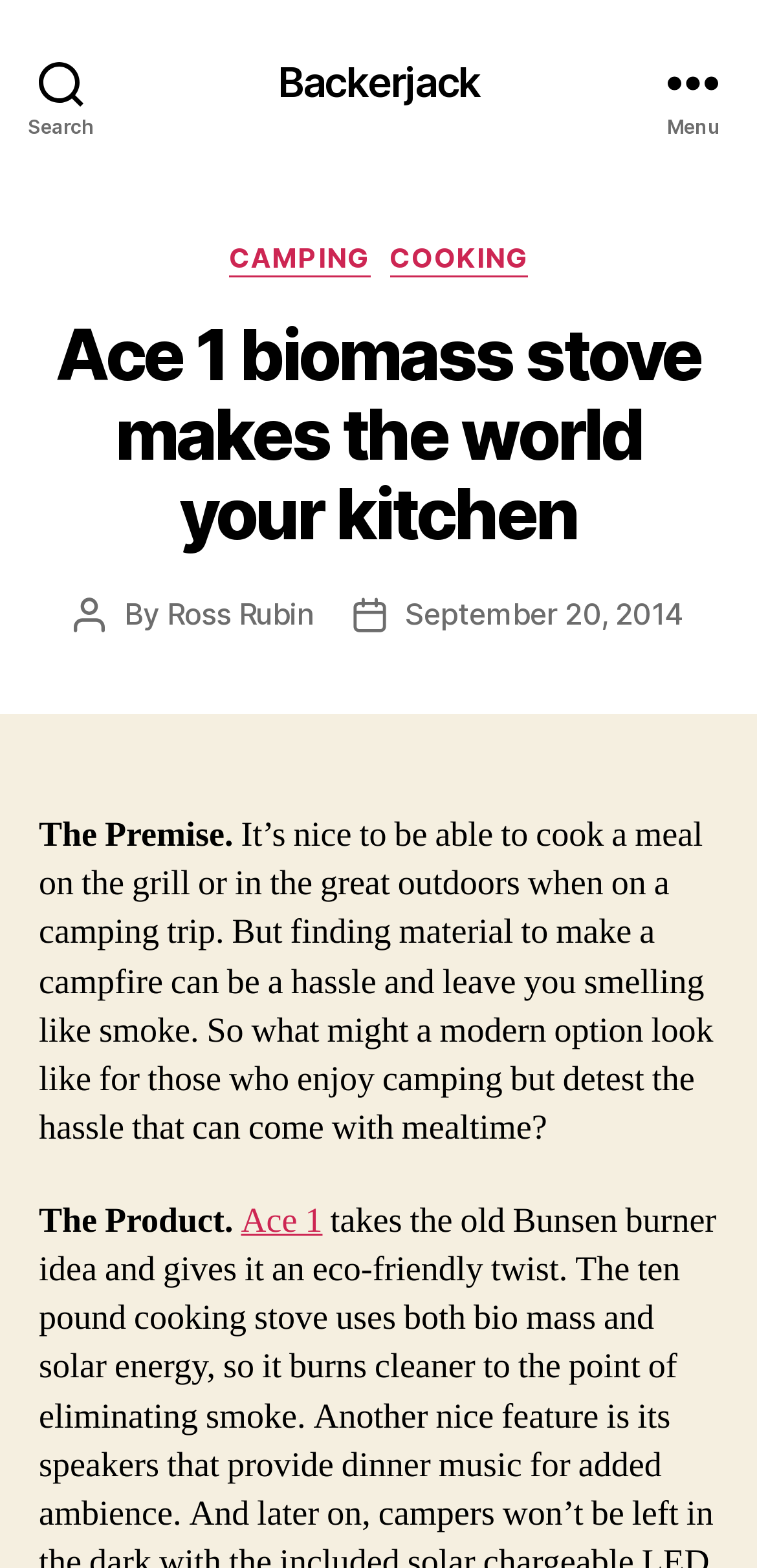Identify the bounding box for the described UI element: "Search".

[0.0, 0.0, 0.162, 0.104]